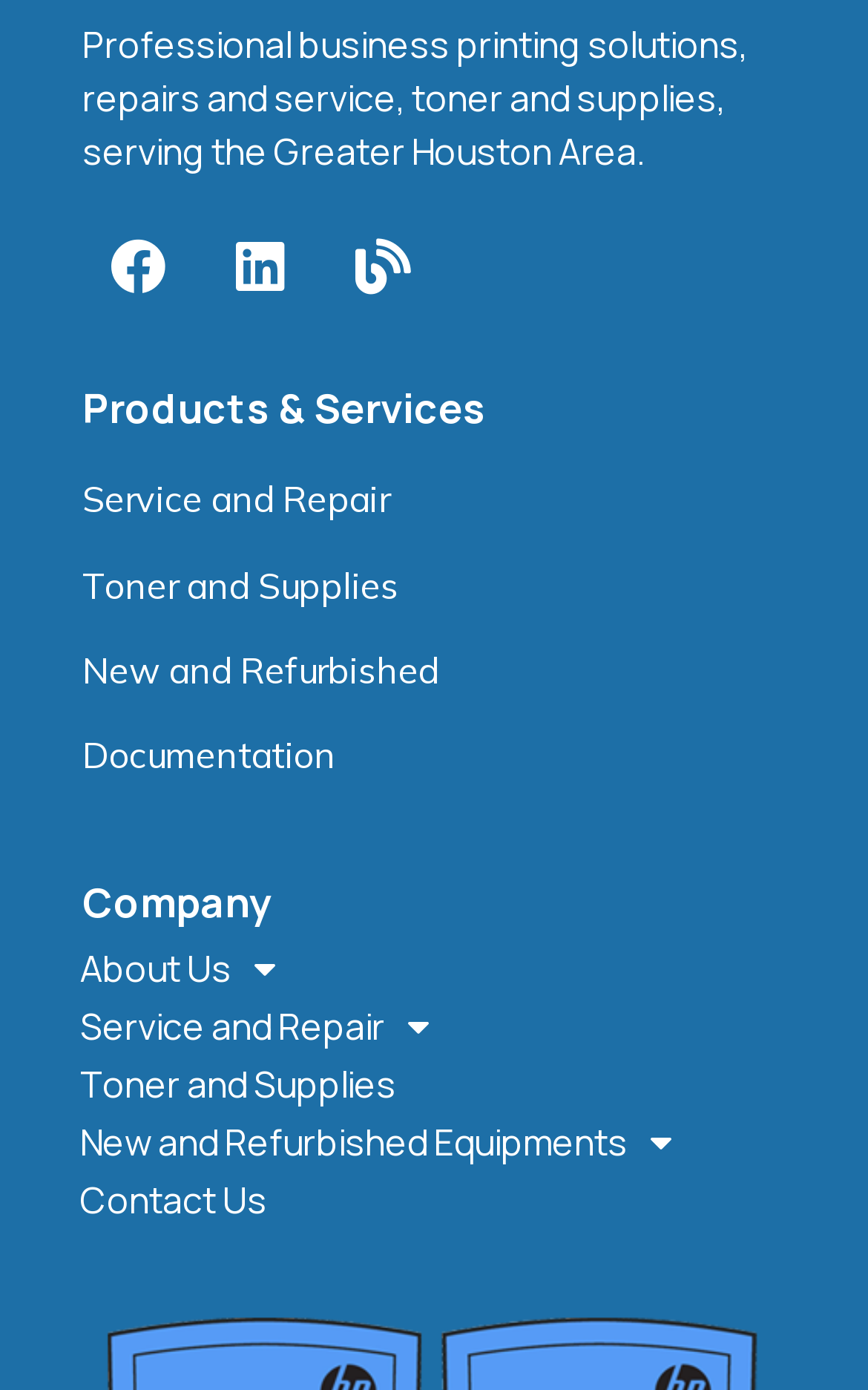Provide your answer to the question using just one word or phrase: How many company-related links are available?

4